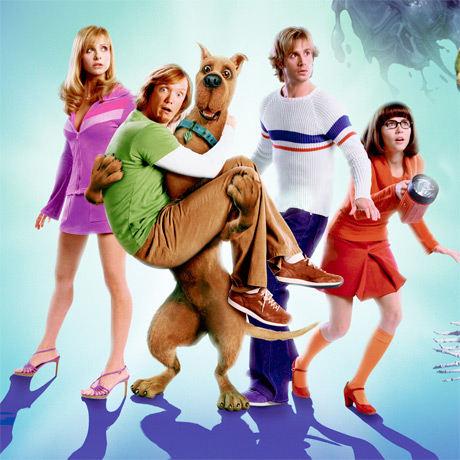What is Daphne wearing in the image?
Using the information from the image, provide a comprehensive answer to the question.

To the left of the image, Daphne appears confident and ready for adventure, wearing a stylish purple dress and high heels, showcasing her fashionable and adventurous personality.